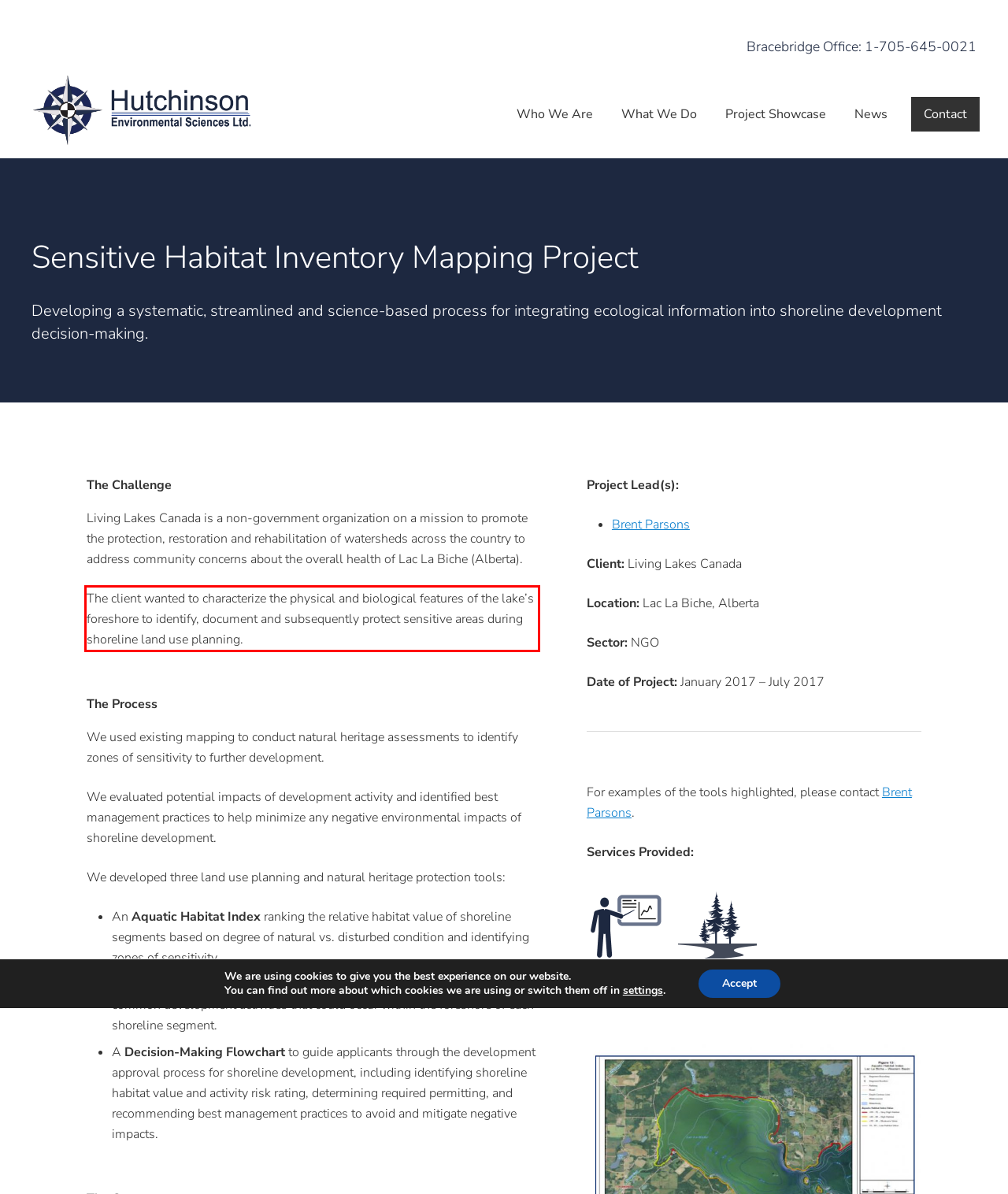Identify the text inside the red bounding box in the provided webpage screenshot and transcribe it.

The client wanted to characterize the physical and biological features of the lake’s foreshore to identify, document and subsequently protect sensitive areas during shoreline land use planning.